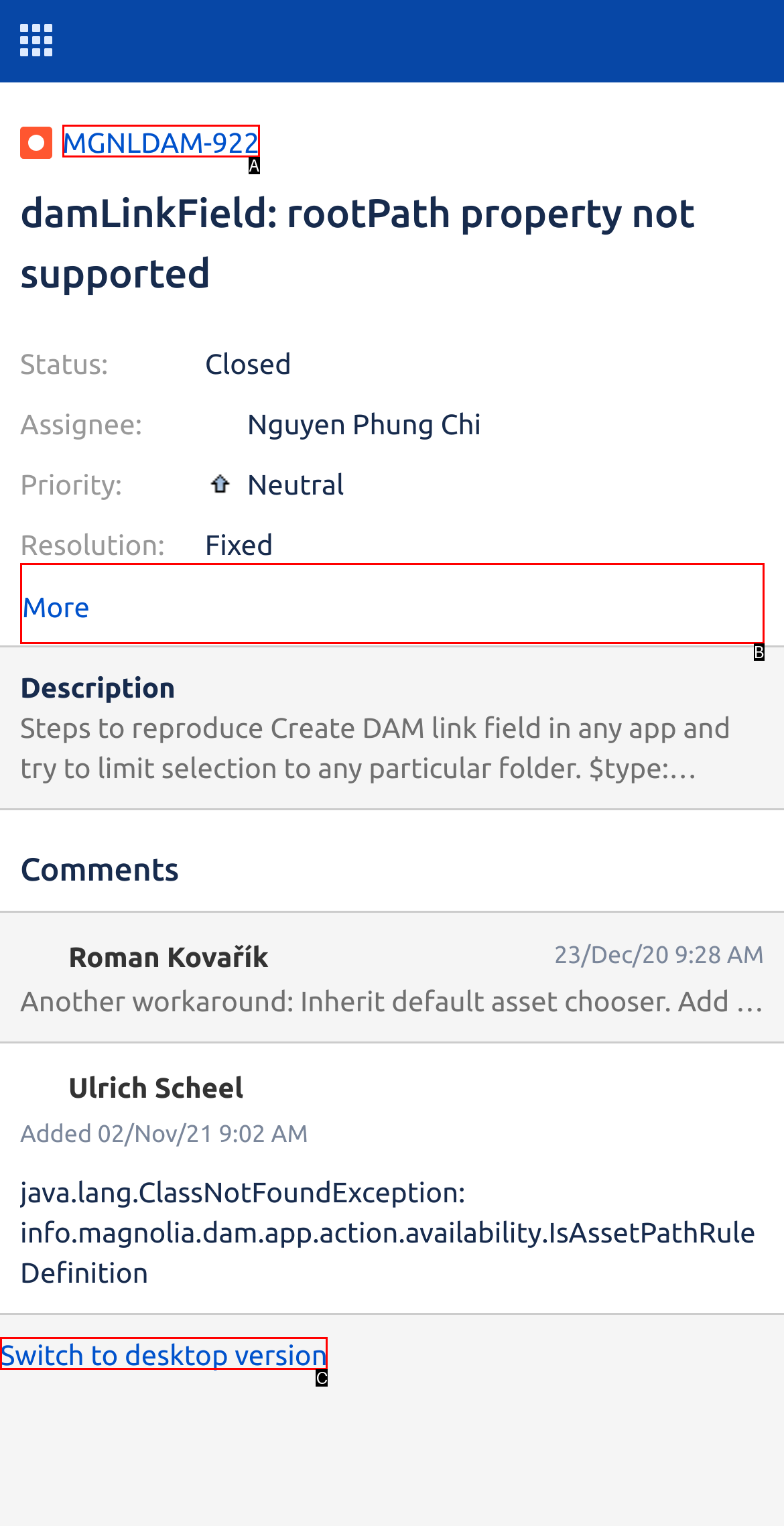Identify the option that corresponds to the description: MGNLDAM-922 
Provide the letter of the matching option from the available choices directly.

A